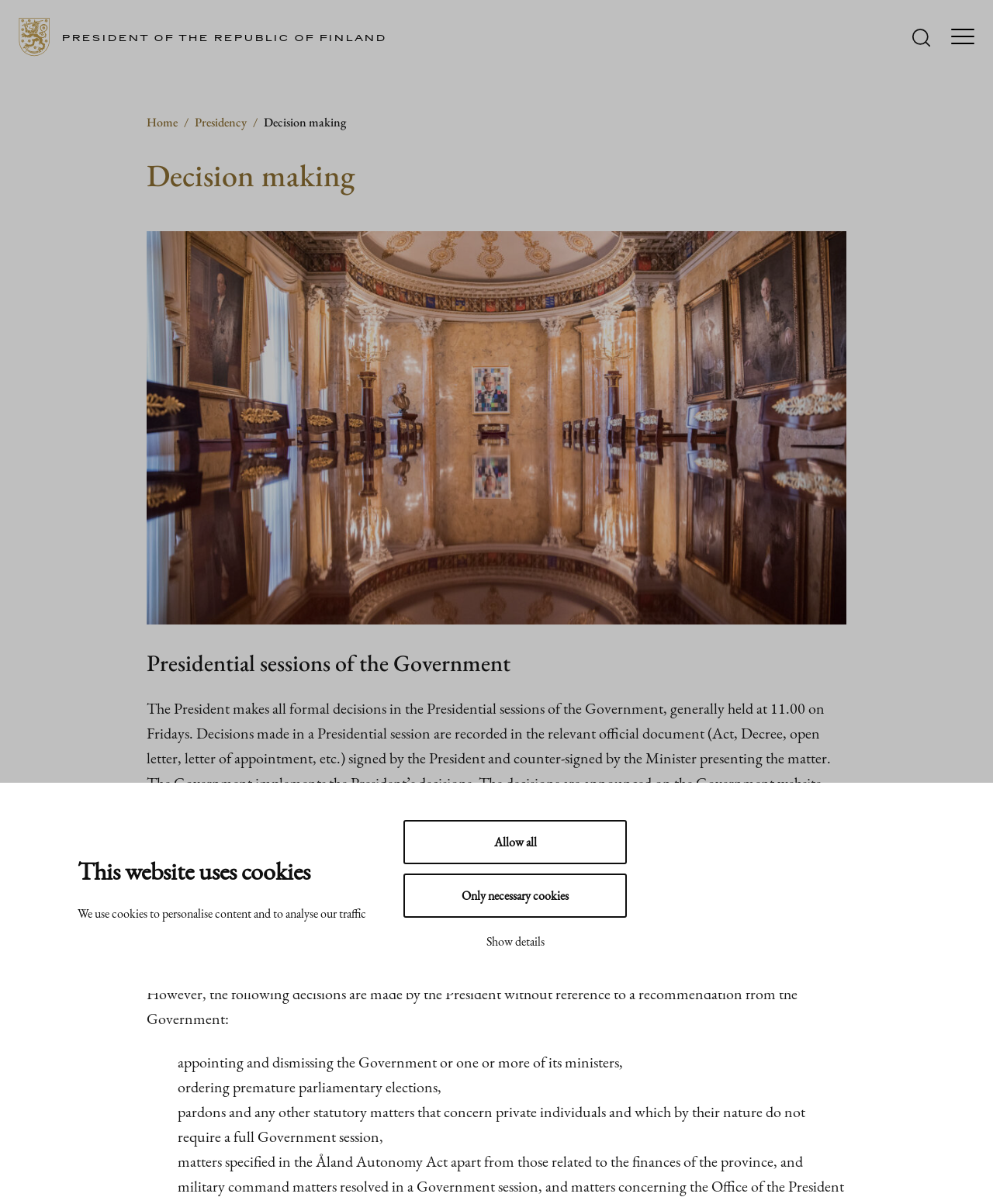Please provide the bounding box coordinates for the UI element as described: "Allow all". The coordinates must be four floats between 0 and 1, represented as [left, top, right, bottom].

[0.406, 0.681, 0.631, 0.718]